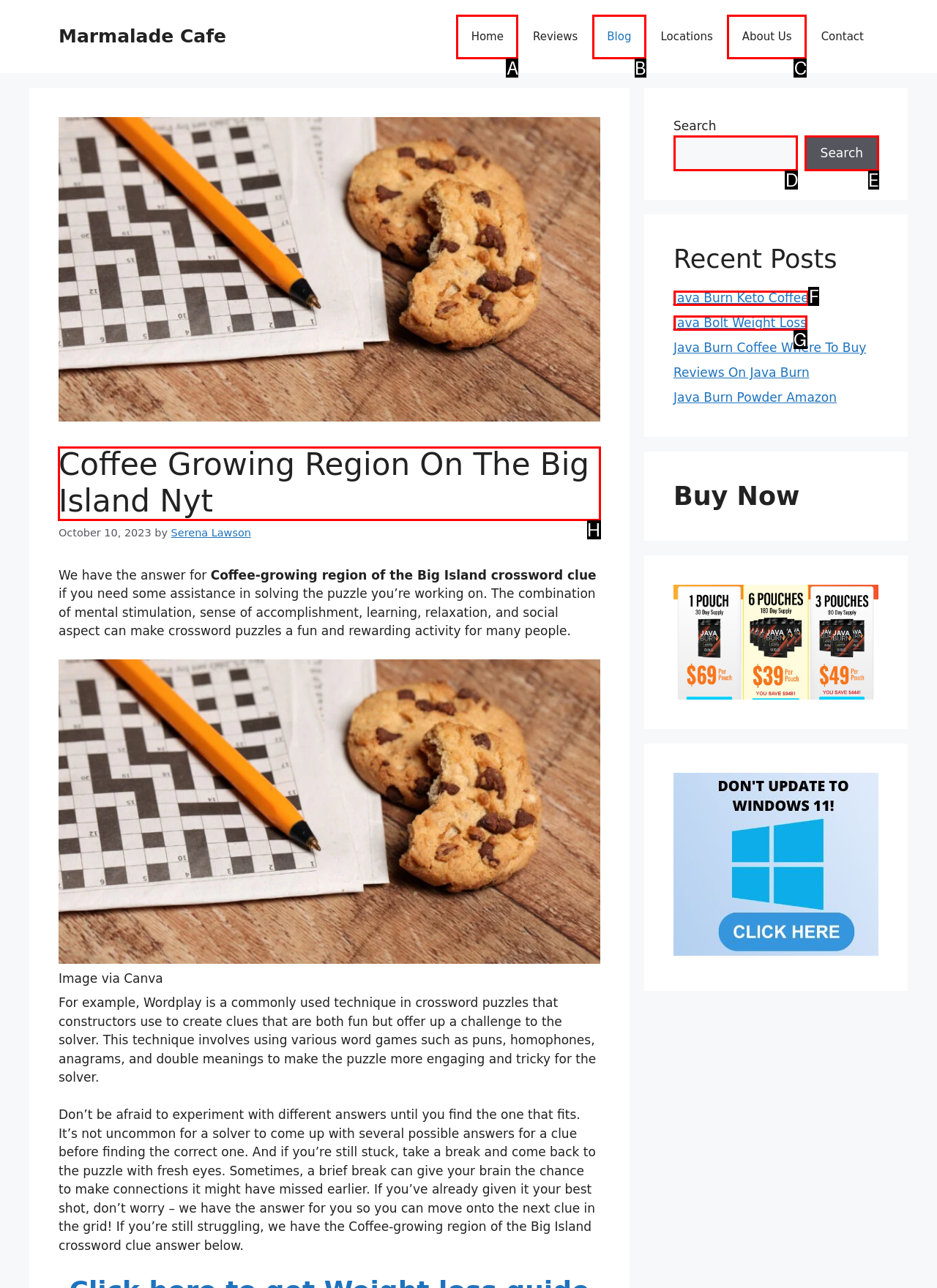Determine the right option to click to perform this task: Read the 'Coffee Growing Region On The Big Island Nyt' article
Answer with the correct letter from the given choices directly.

H